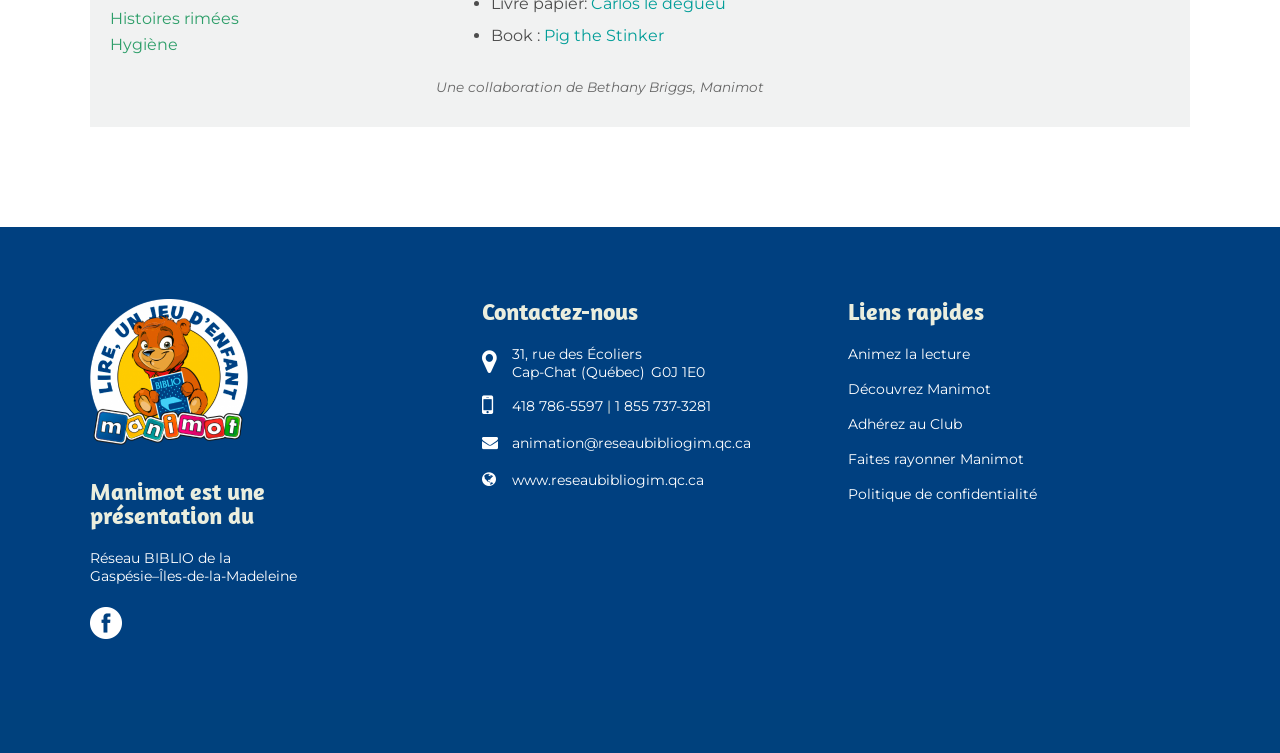Please answer the following query using a single word or phrase: 
What is the address of Manimot?

31, rue des Écoliers Cap-Chat (Québec) G0J 1E0